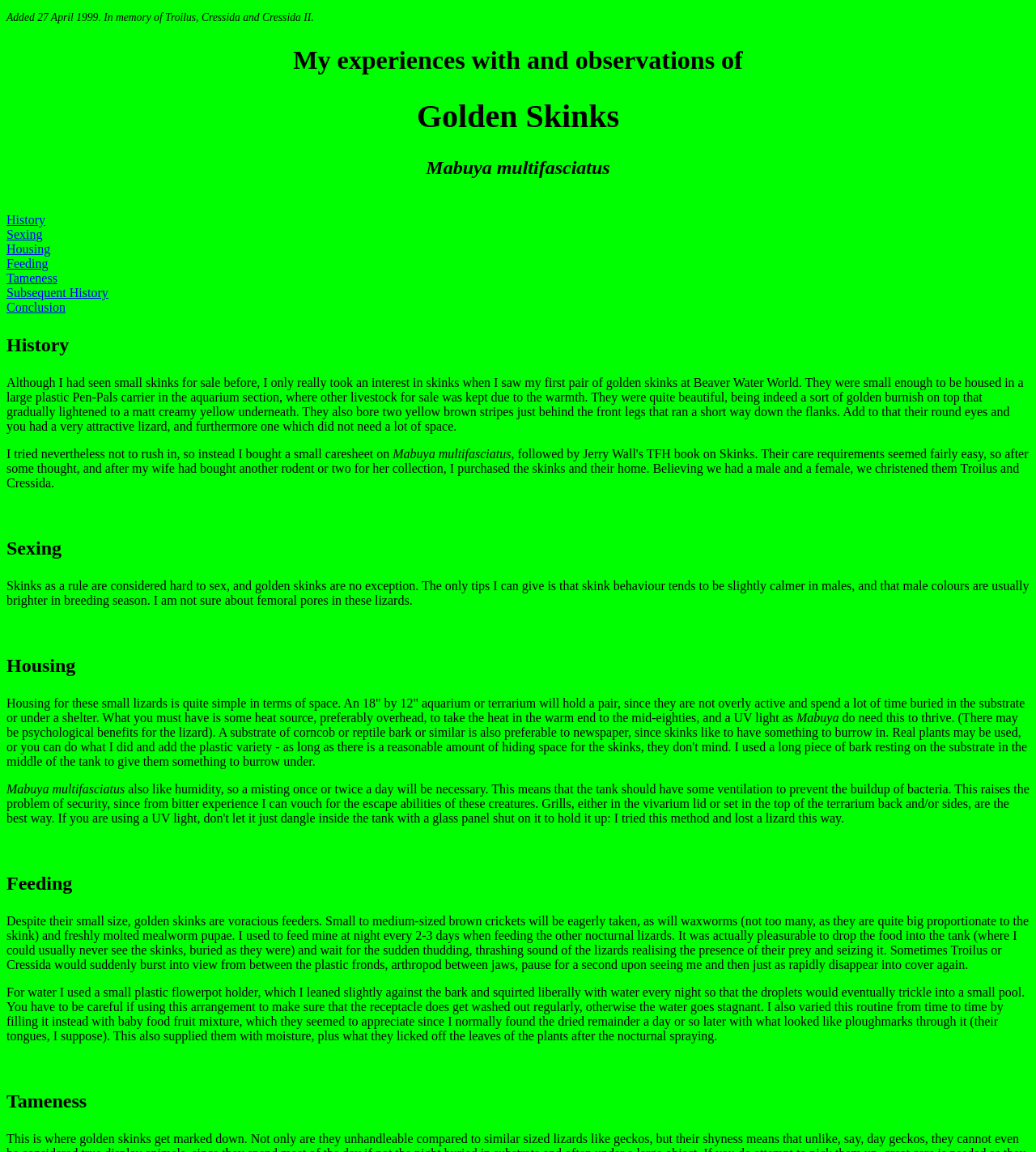Show the bounding box coordinates for the element that needs to be clicked to execute the following instruction: "Click the link to 'One Can’t Judge by Appearance – Chapter 72 – Assibuntulu'". Provide the coordinates in the form of four float numbers between 0 and 1, i.e., [left, top, right, bottom].

None